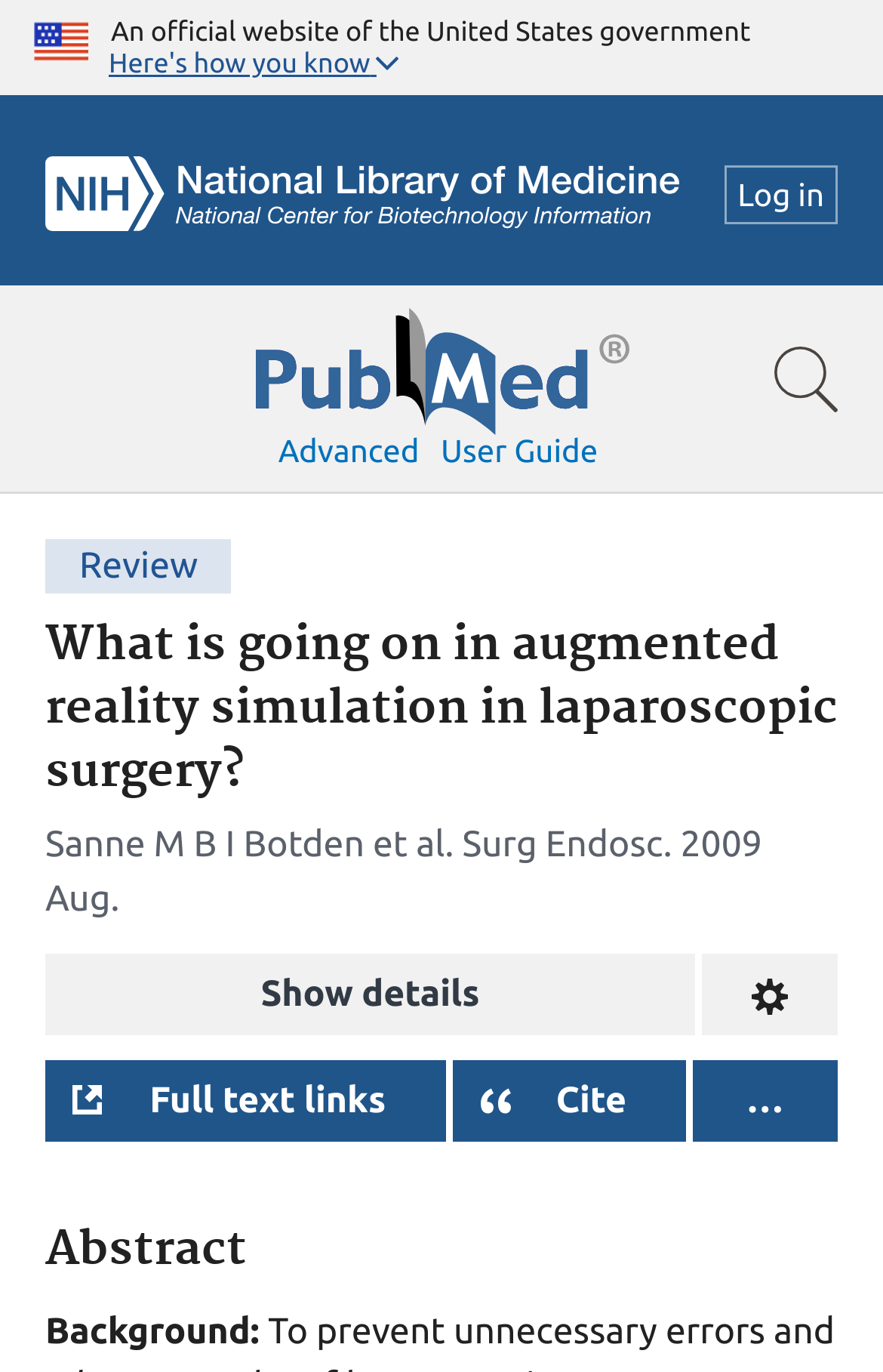Identify the bounding box for the given UI element using the description provided. Coordinates should be in the format (top-left x, top-left y, bottom-right x, bottom-right y) and must be between 0 and 1. Here is the description: Here's how you know

[0.0, 0.0, 1.0, 0.071]